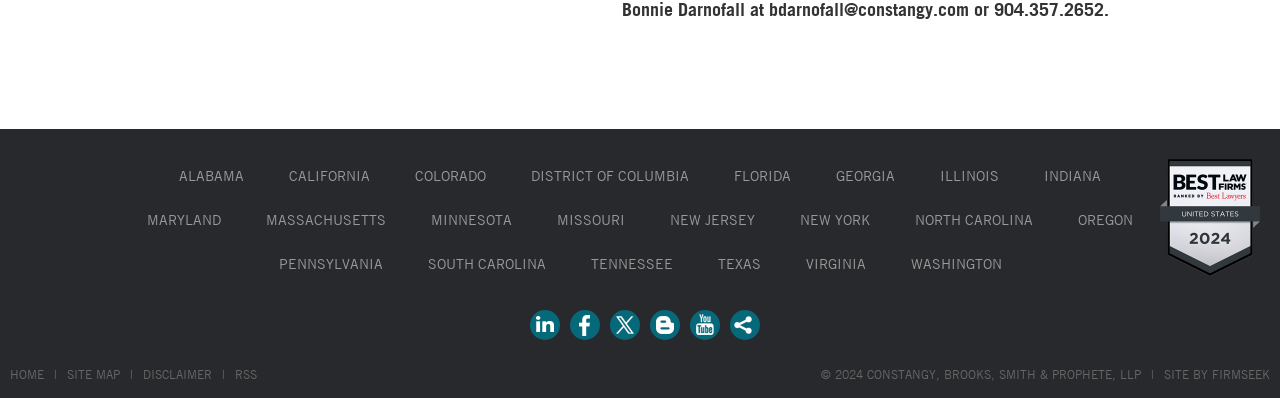Determine the bounding box coordinates for the area you should click to complete the following instruction: "View DISCLAIMER".

[0.112, 0.92, 0.166, 0.96]